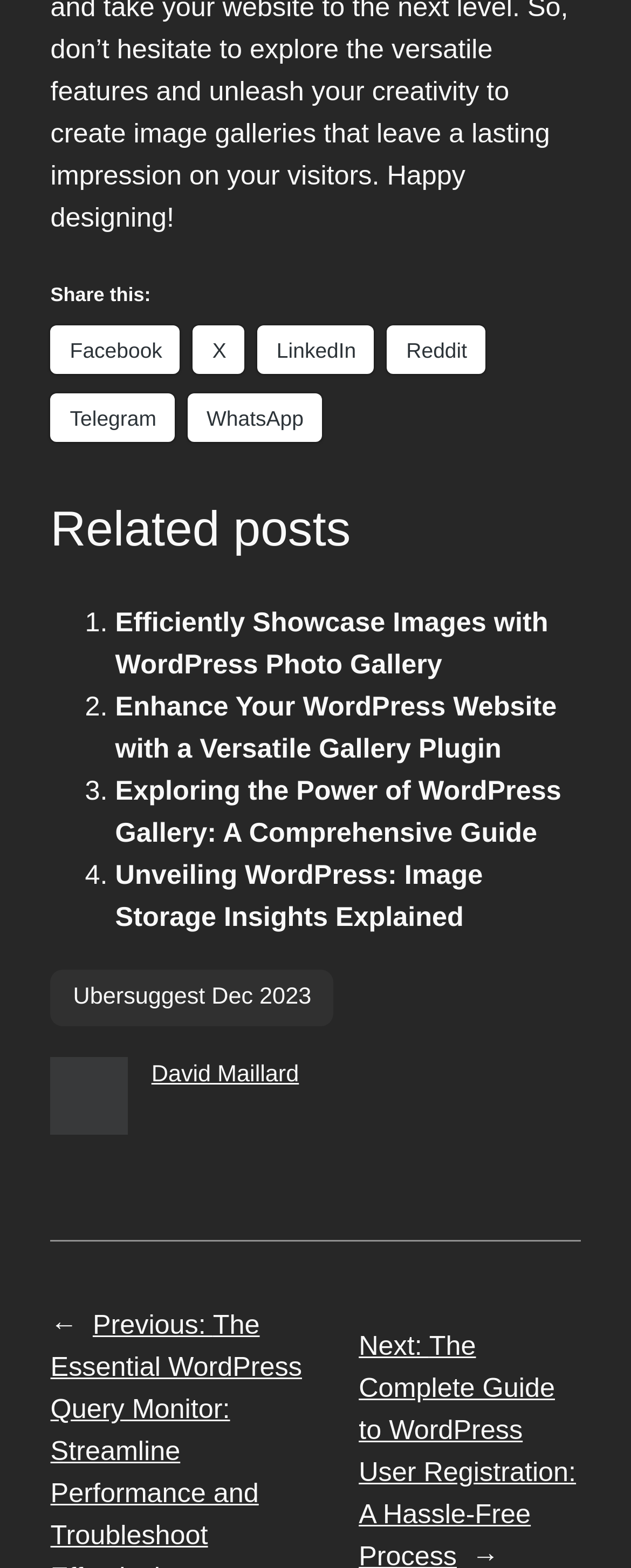Locate the bounding box of the UI element defined by this description: "David Maillard". The coordinates should be given as four float numbers between 0 and 1, formatted as [left, top, right, bottom].

[0.24, 0.677, 0.474, 0.694]